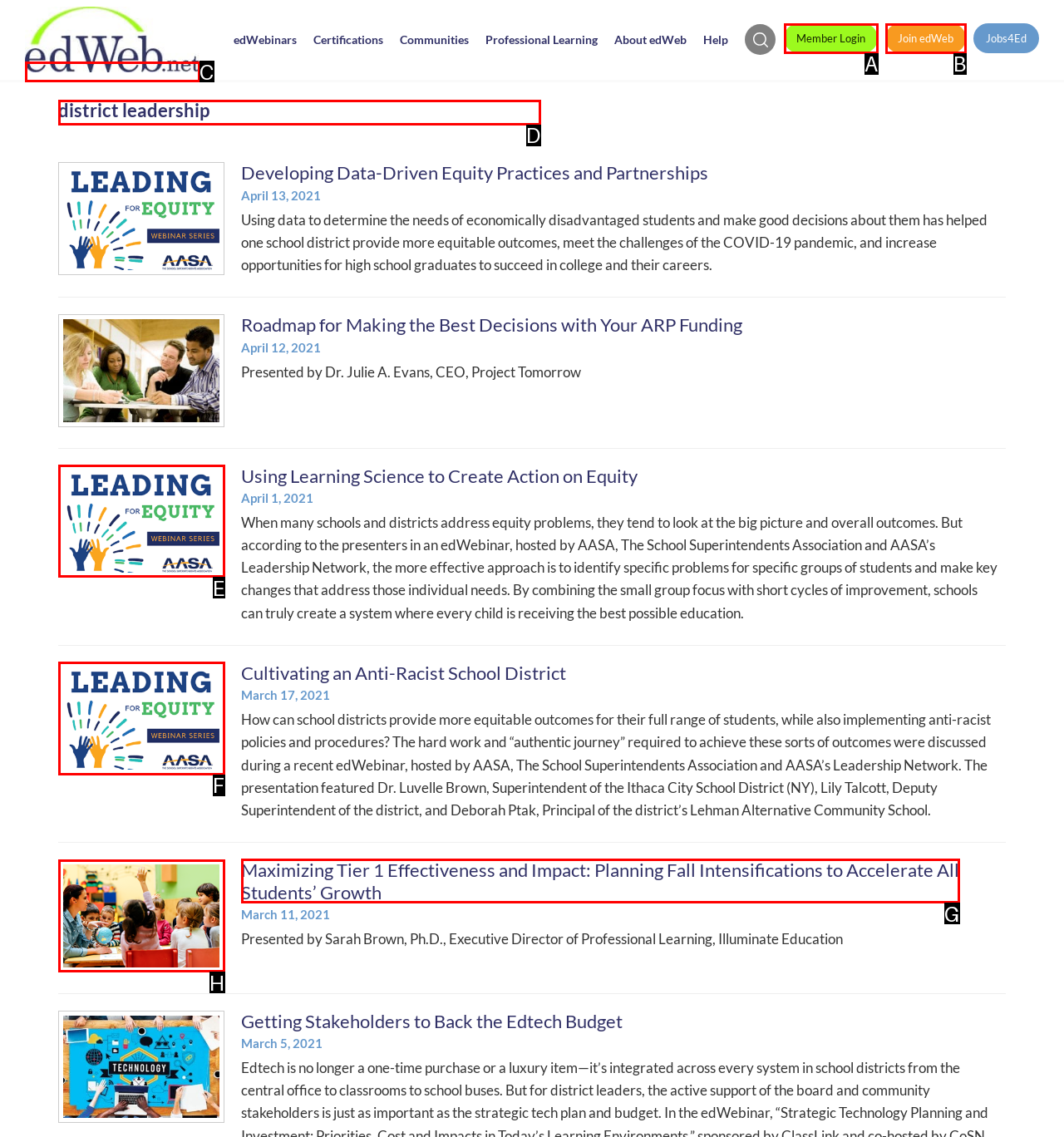Identify which lettered option completes the task: Read about district leadership. Provide the letter of the correct choice.

D